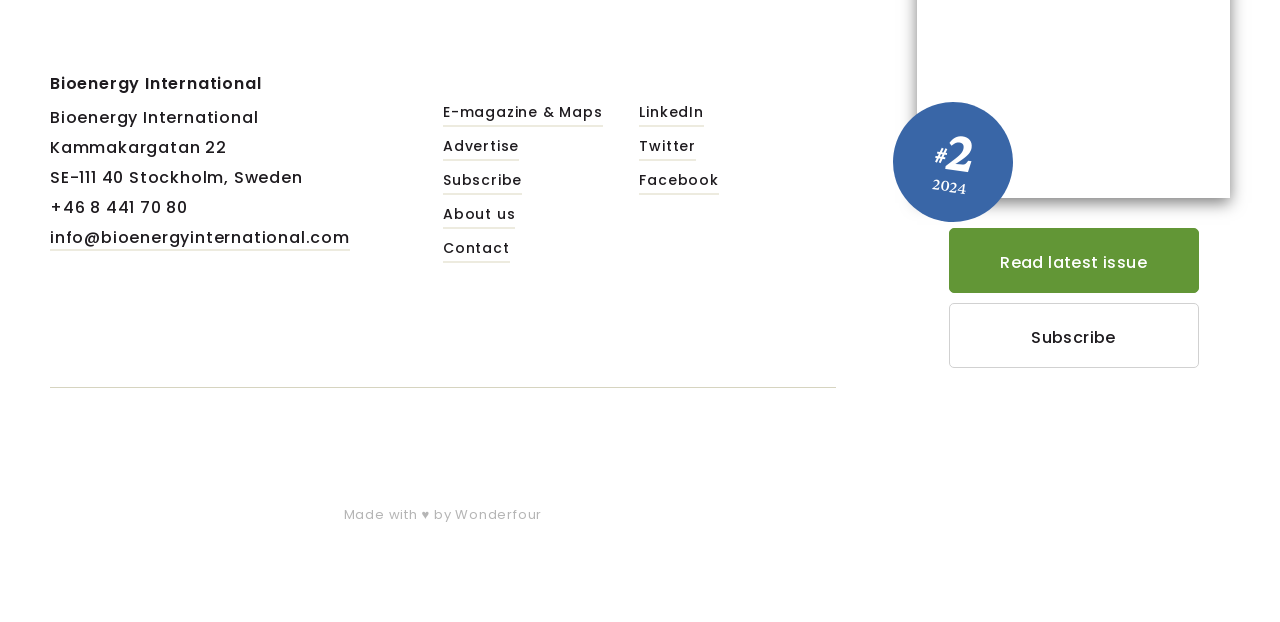Please identify the bounding box coordinates of the area that needs to be clicked to fulfill the following instruction: "Read the latest issue."

[0.741, 0.366, 0.936, 0.47]